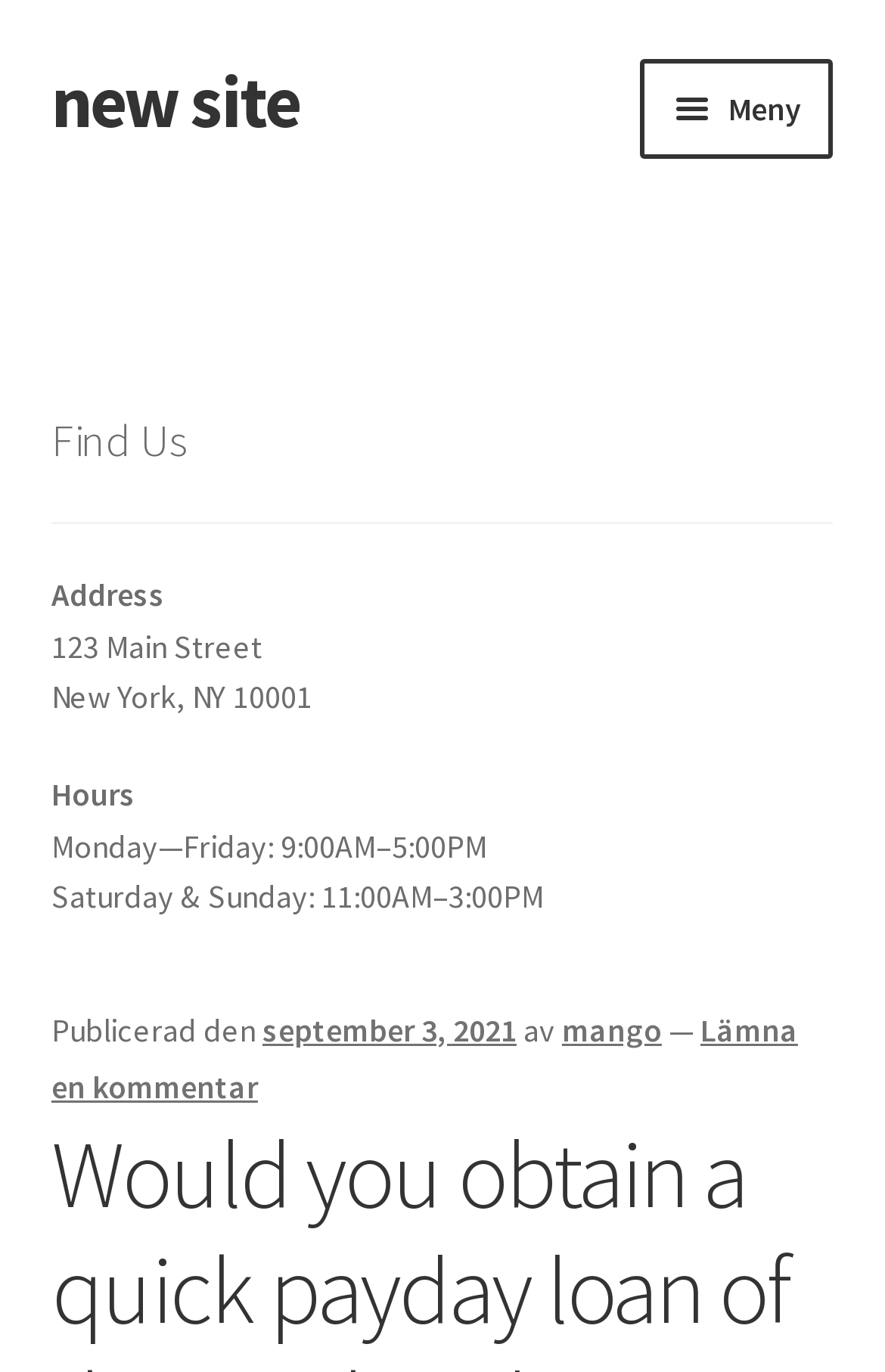Determine the bounding box coordinates of the region that needs to be clicked to achieve the task: "Visit 'About' page".

[0.058, 0.294, 0.942, 0.383]